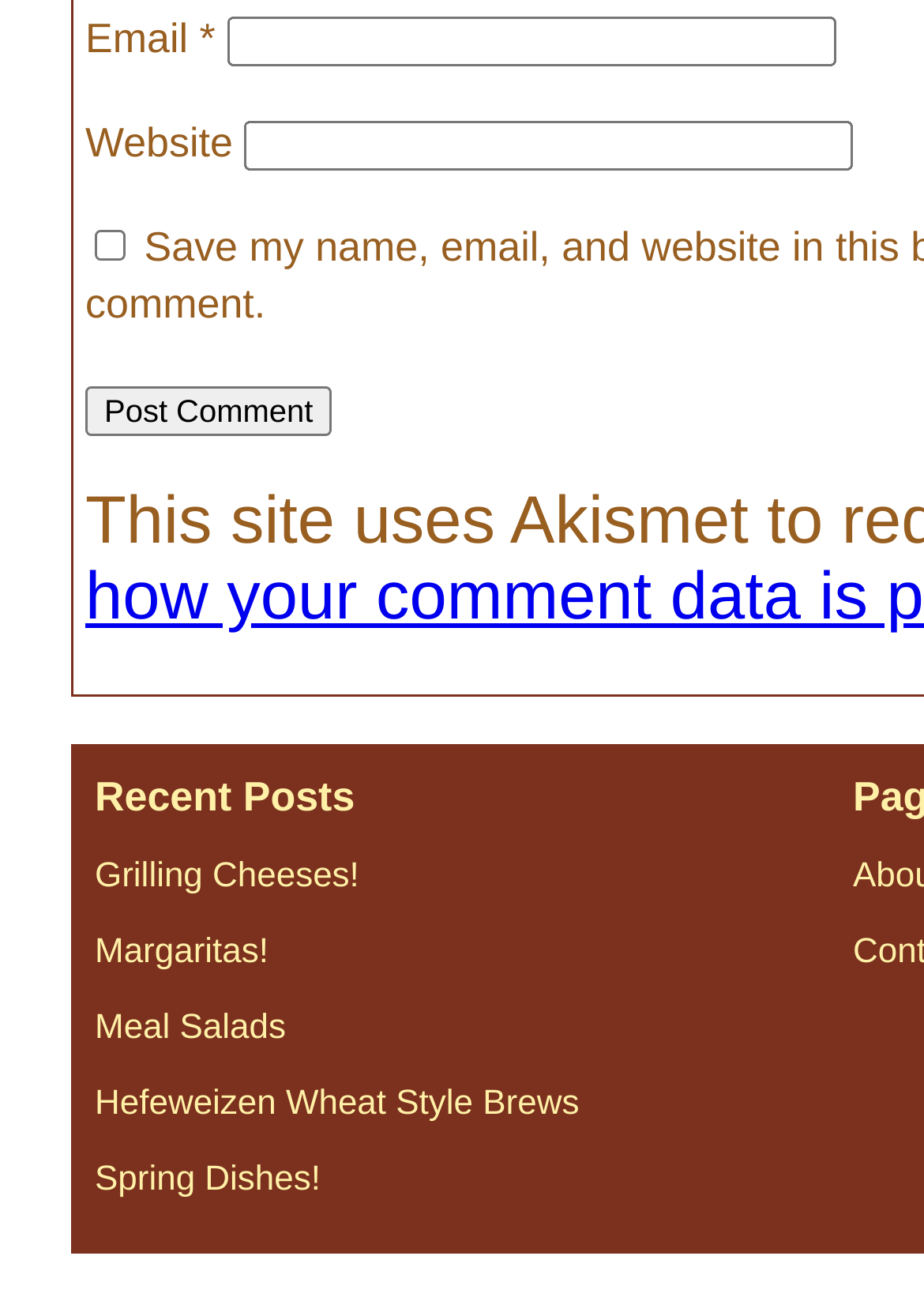Respond to the question below with a single word or phrase: What is the purpose of the checkbox?

Save comment info